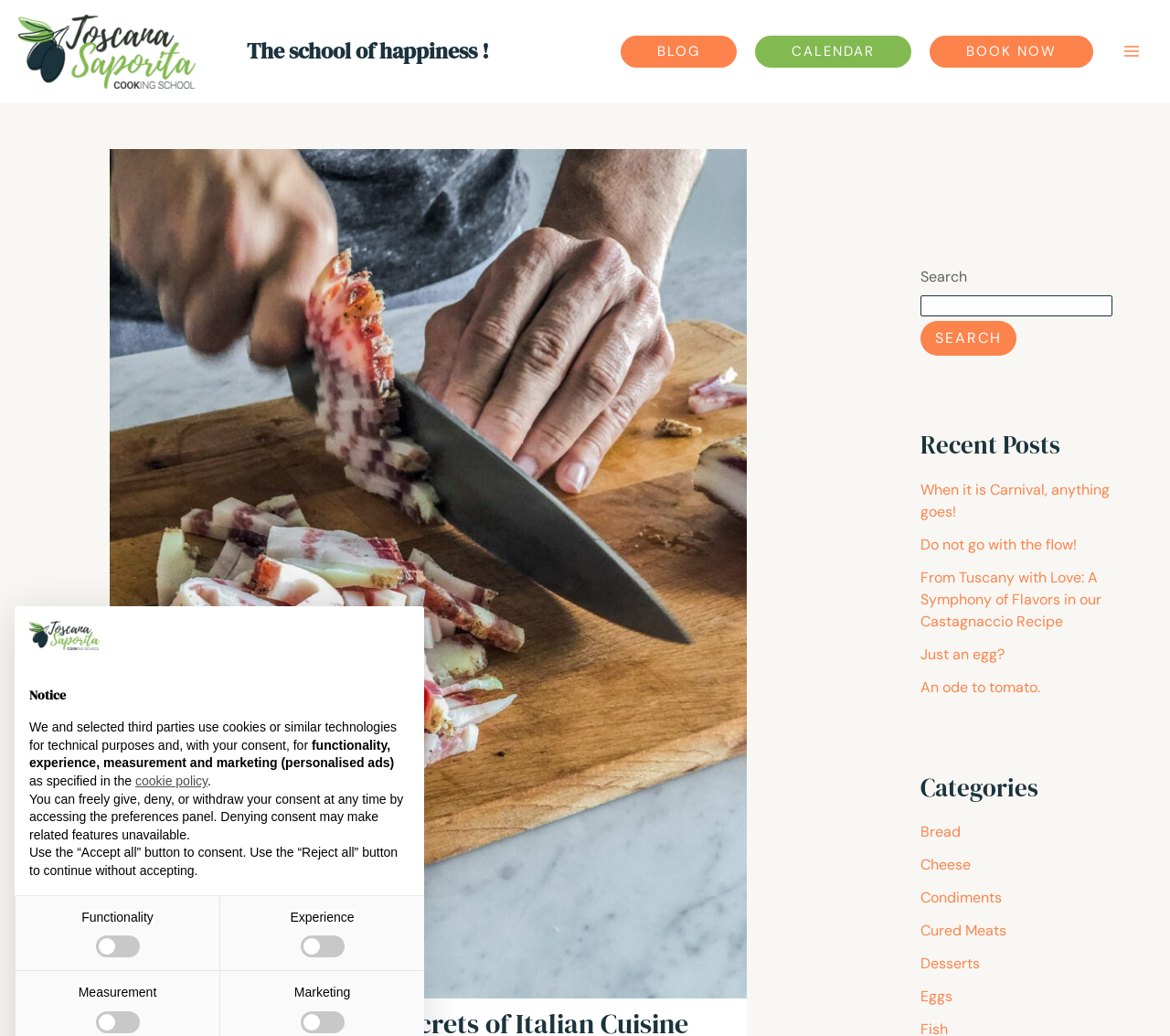Please provide a detailed answer to the question below by examining the image:
What is the category of the link 'From Tuscany with Love: A Symphony of Flavors in our Castagnaccio Recipe'?

I looked at the link element with the text 'From Tuscany with Love: A Symphony of Flavors in our Castagnaccio Recipe' and did not find any category information associated with it.